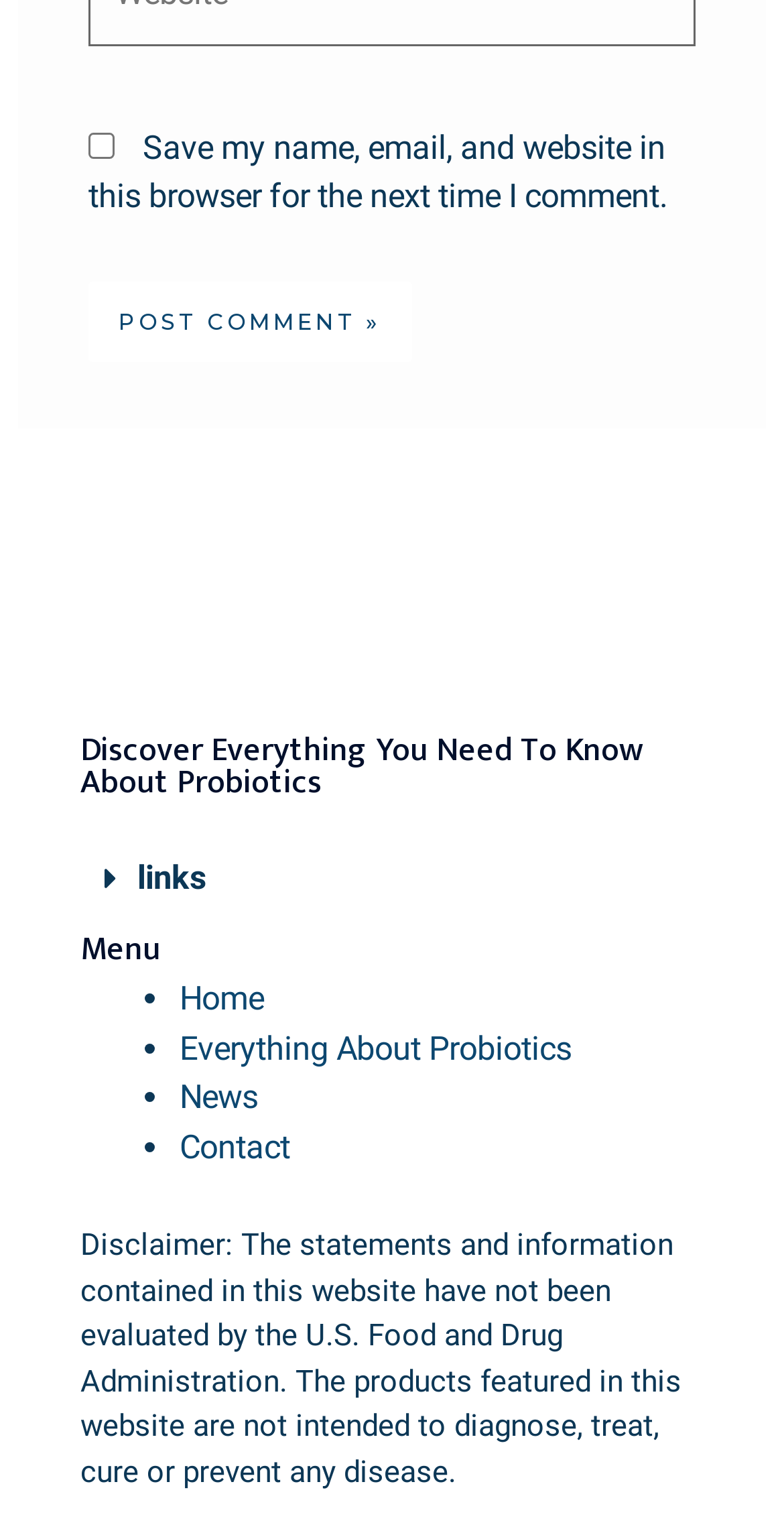What type of content is featured on this website?
Give a single word or phrase as your answer by examining the image.

Probiotics